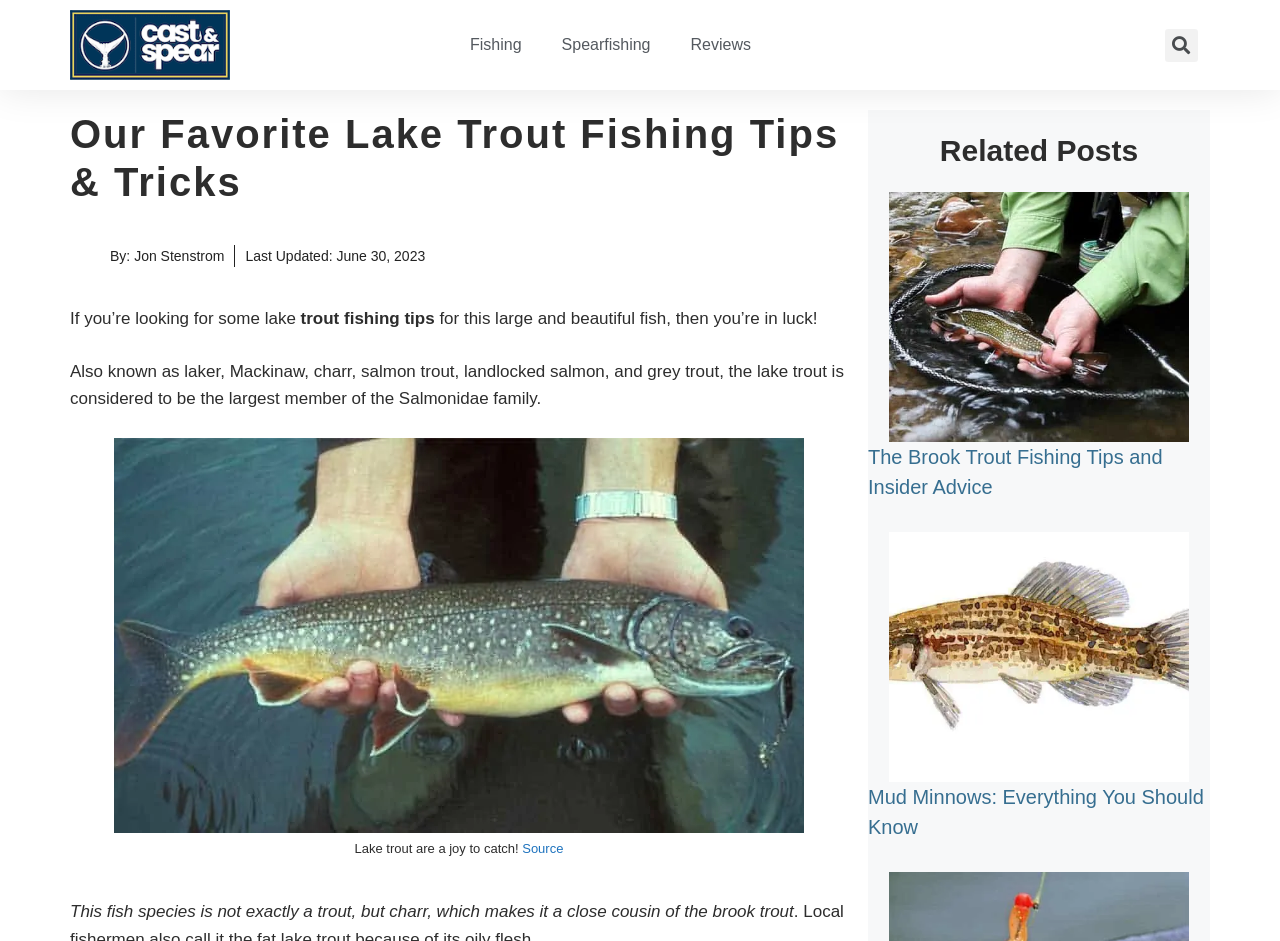Using the provided element description, identify the bounding box coordinates as (top-left x, top-left y, bottom-right x, bottom-right y). Ensure all values are between 0 and 1. Description: alt="cast and spear logo small"

[0.055, 0.011, 0.18, 0.085]